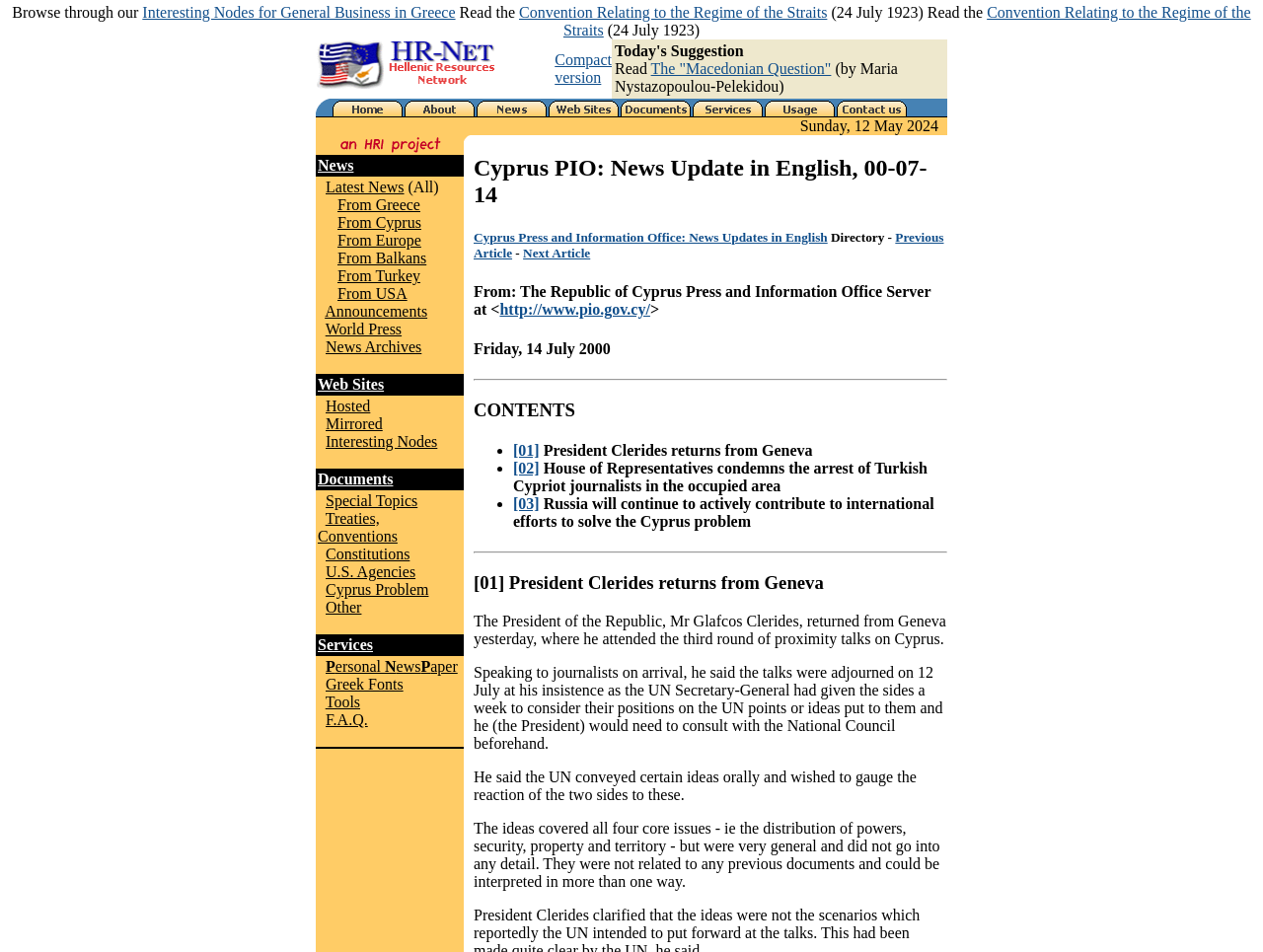Can you provide the bounding box coordinates for the element that should be clicked to implement the instruction: "Browse through our Interesting Nodes for General Business in Greece"?

[0.113, 0.004, 0.361, 0.022]